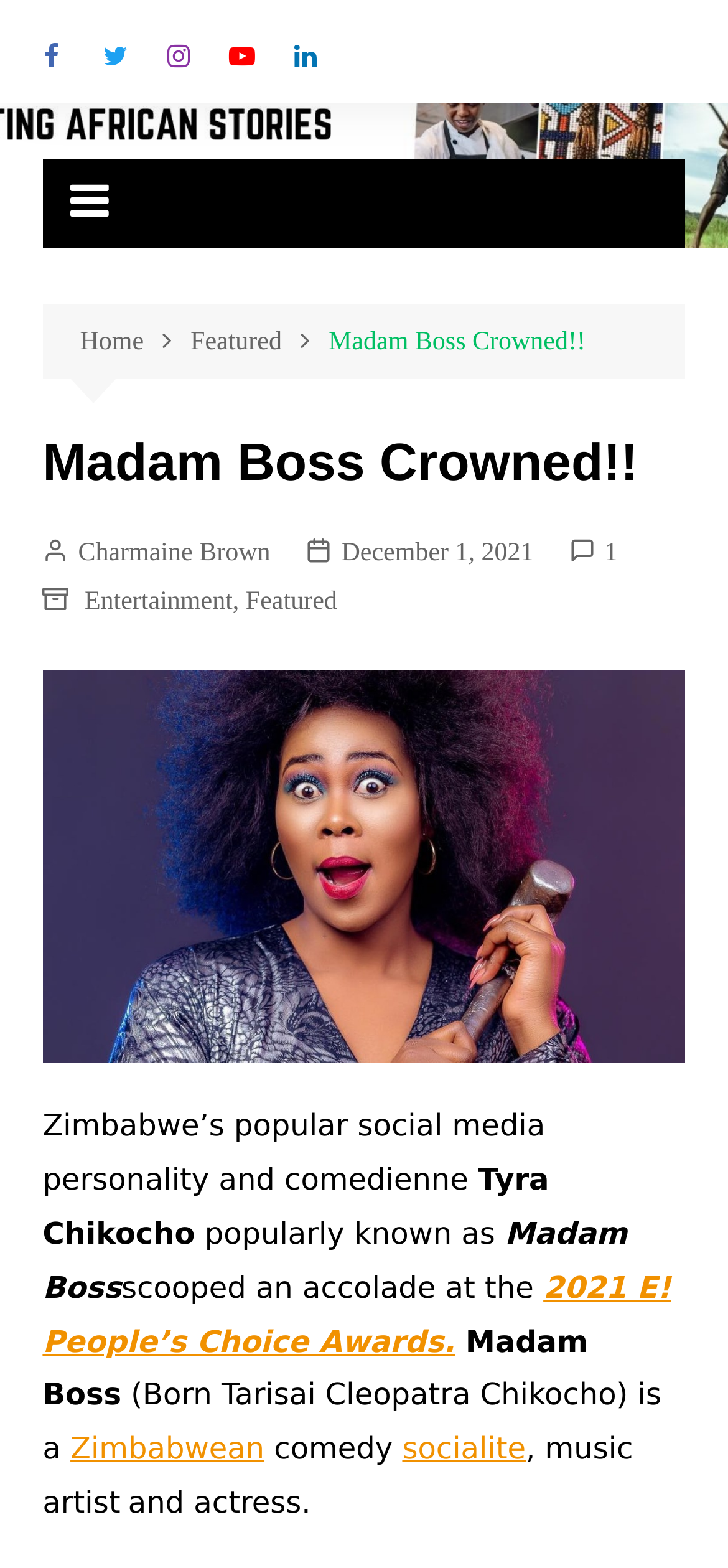From the screenshot, find the bounding box of the UI element matching this description: "December 1, 2021". Supply the bounding box coordinates in the form [left, top, right, bottom], each a float between 0 and 1.

[0.42, 0.339, 0.733, 0.368]